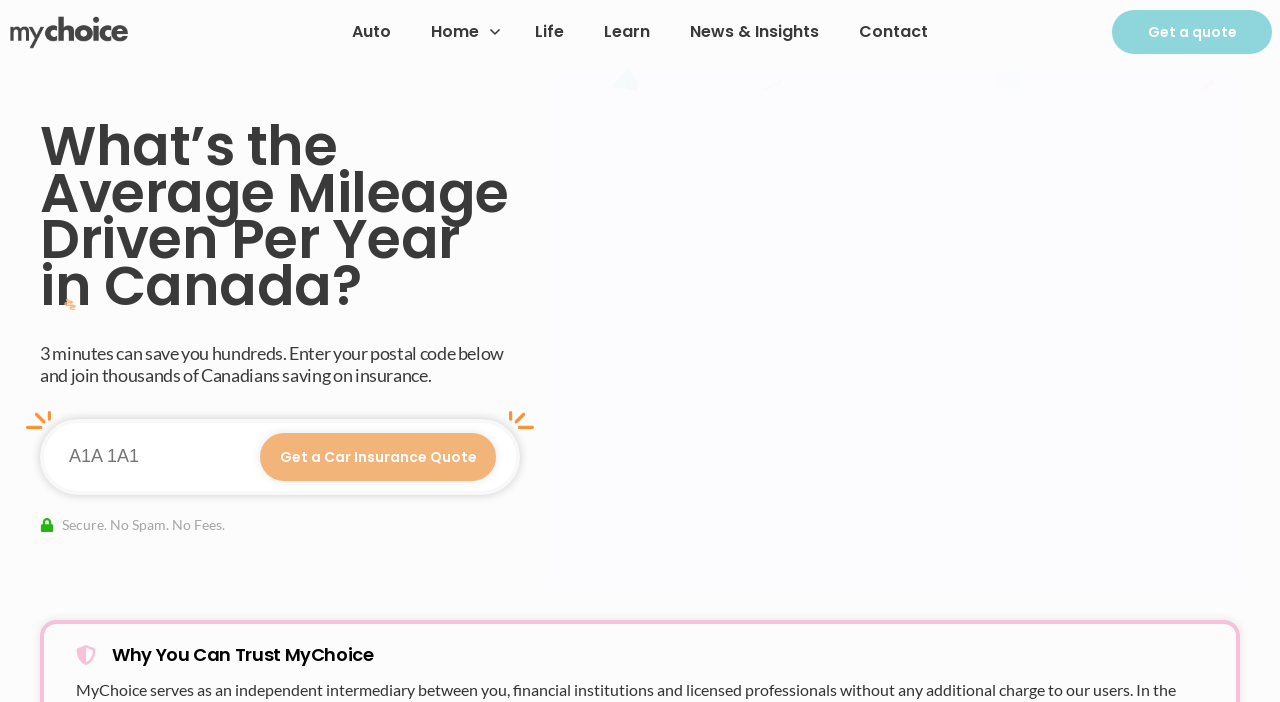Provide the bounding box coordinates of the HTML element this sentence describes: "parent_node: Auto". The bounding box coordinates consist of four float numbers between 0 and 1, i.e., [left, top, right, bottom].

[0.006, 0.021, 0.131, 0.07]